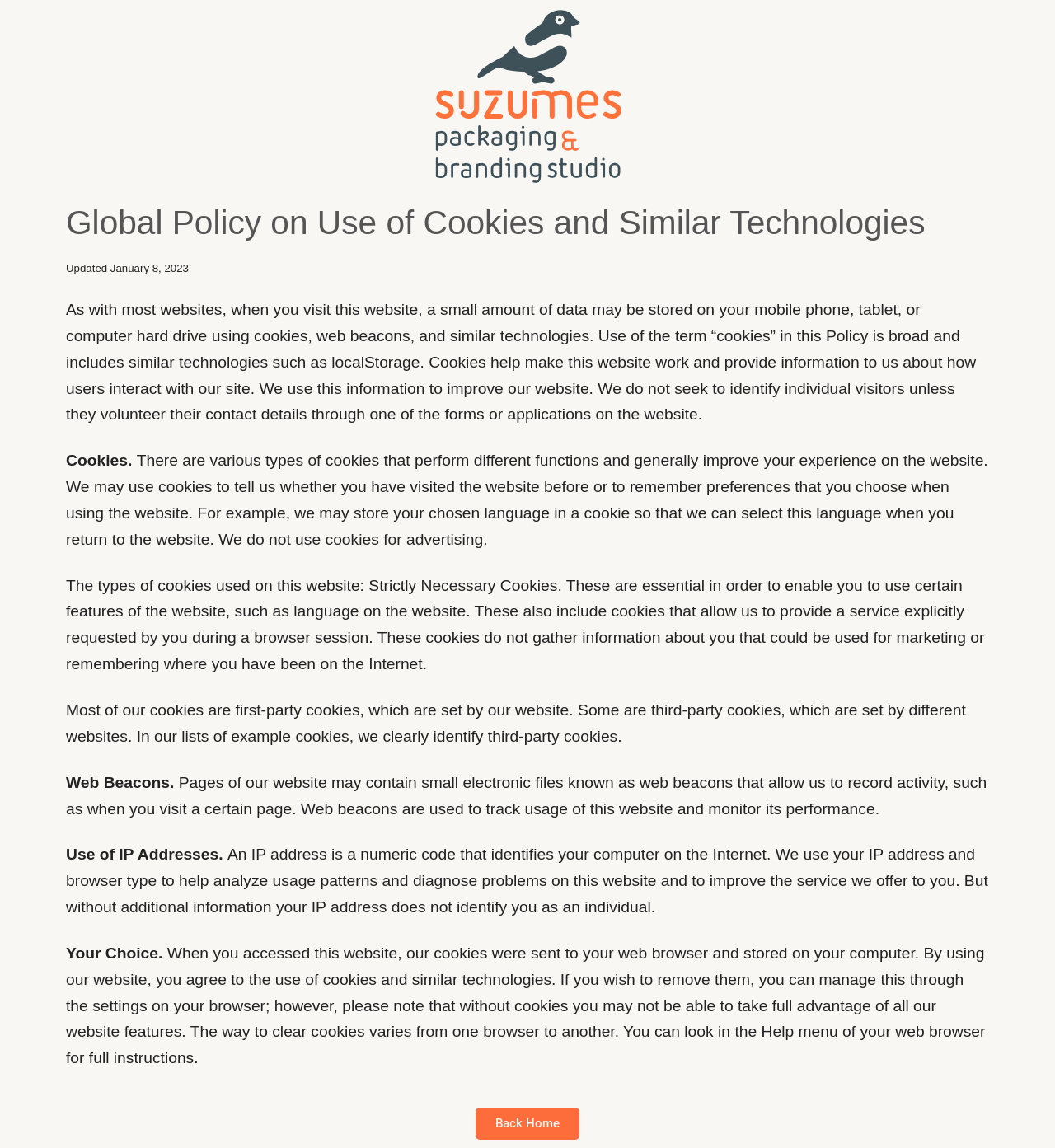Please determine the bounding box coordinates for the element with the description: "Back Home".

[0.451, 0.965, 0.549, 0.993]